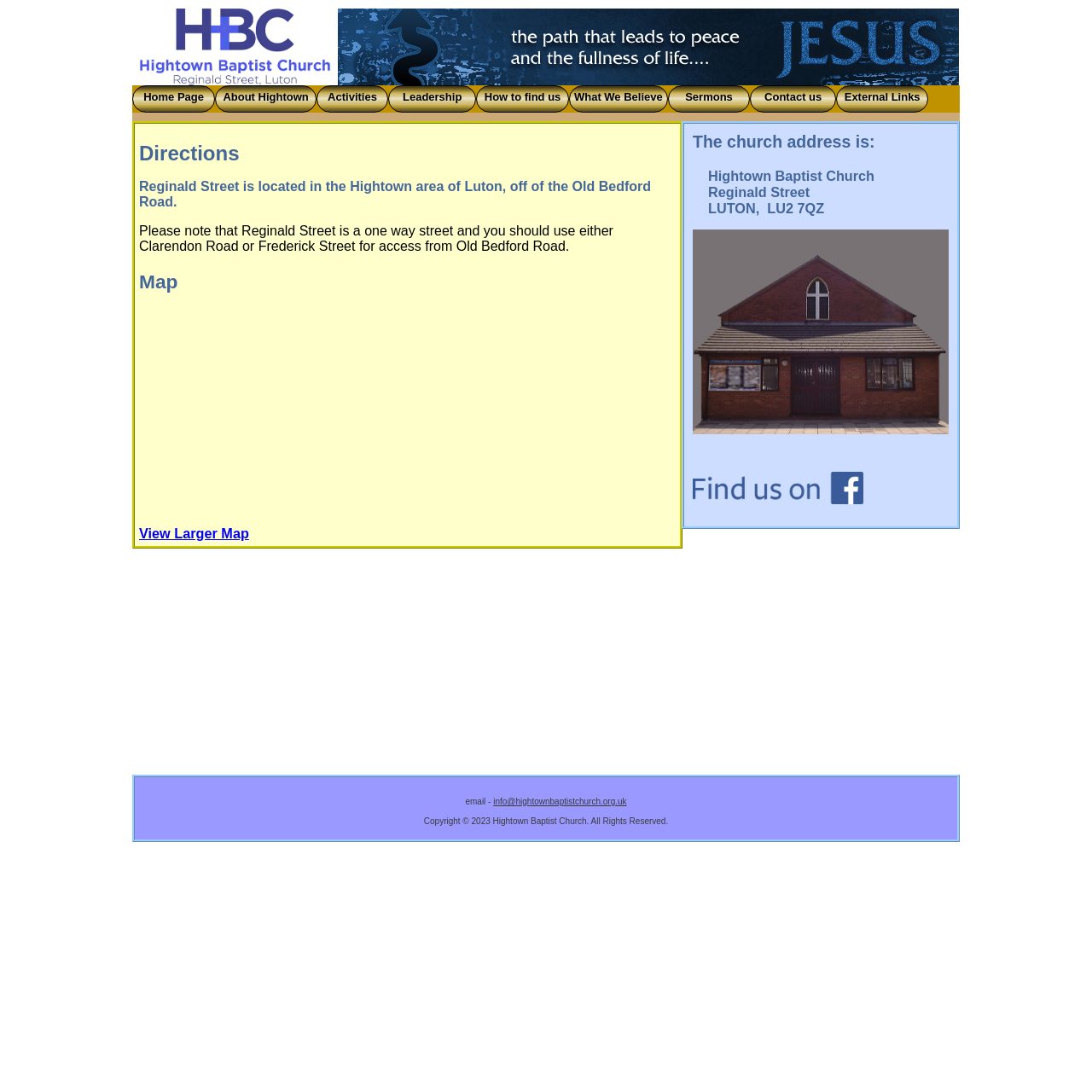Determine the bounding box coordinates for the element that should be clicked to follow this instruction: "View Larger Map". The coordinates should be given as four float numbers between 0 and 1, in the format [left, top, right, bottom].

[0.127, 0.481, 0.228, 0.495]